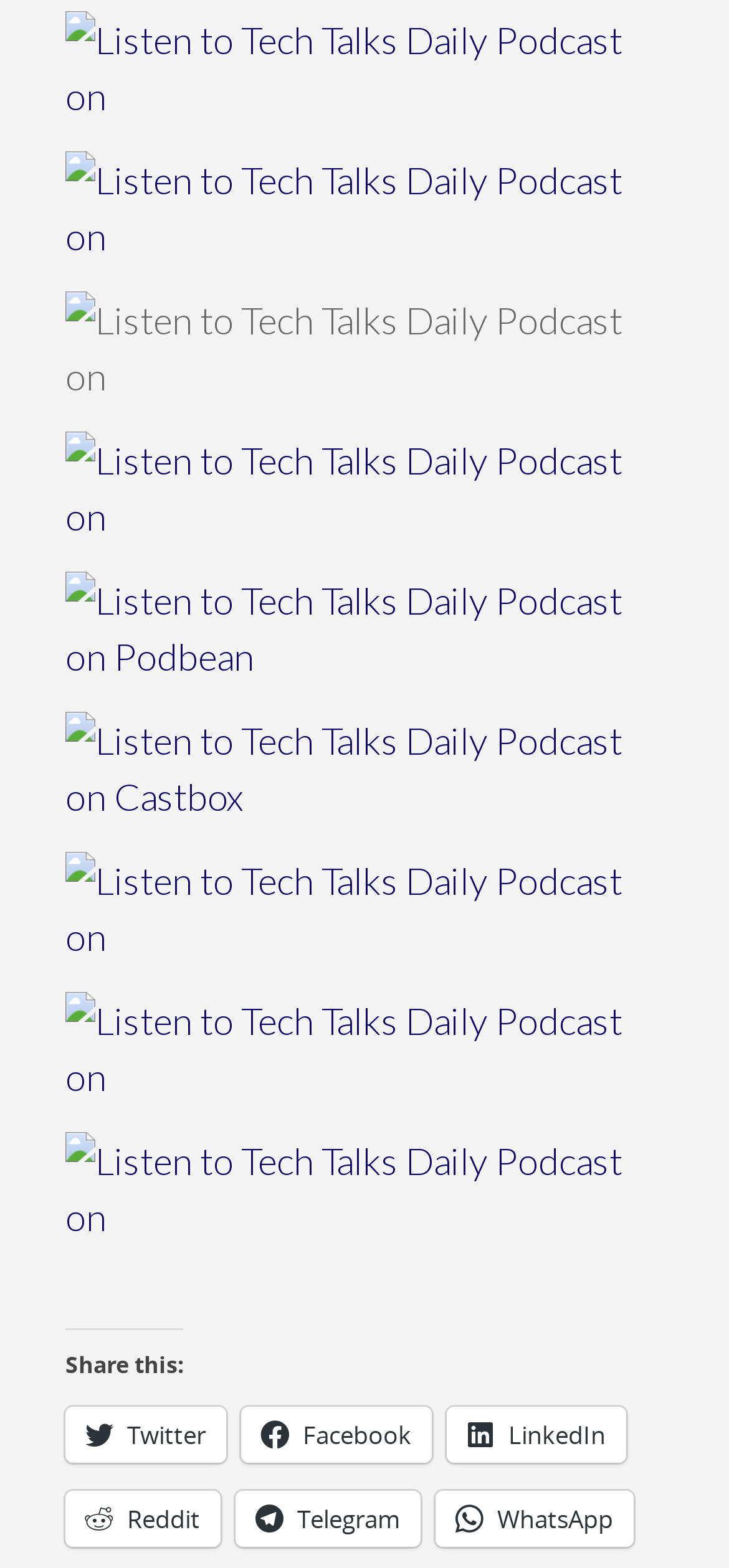Utilize the information from the image to answer the question in detail:
How many podcast platforms are listed?

I counted the number of links that start with 'Listen to Tech Talks Daily Podcast on' and found 6 different platforms listed.